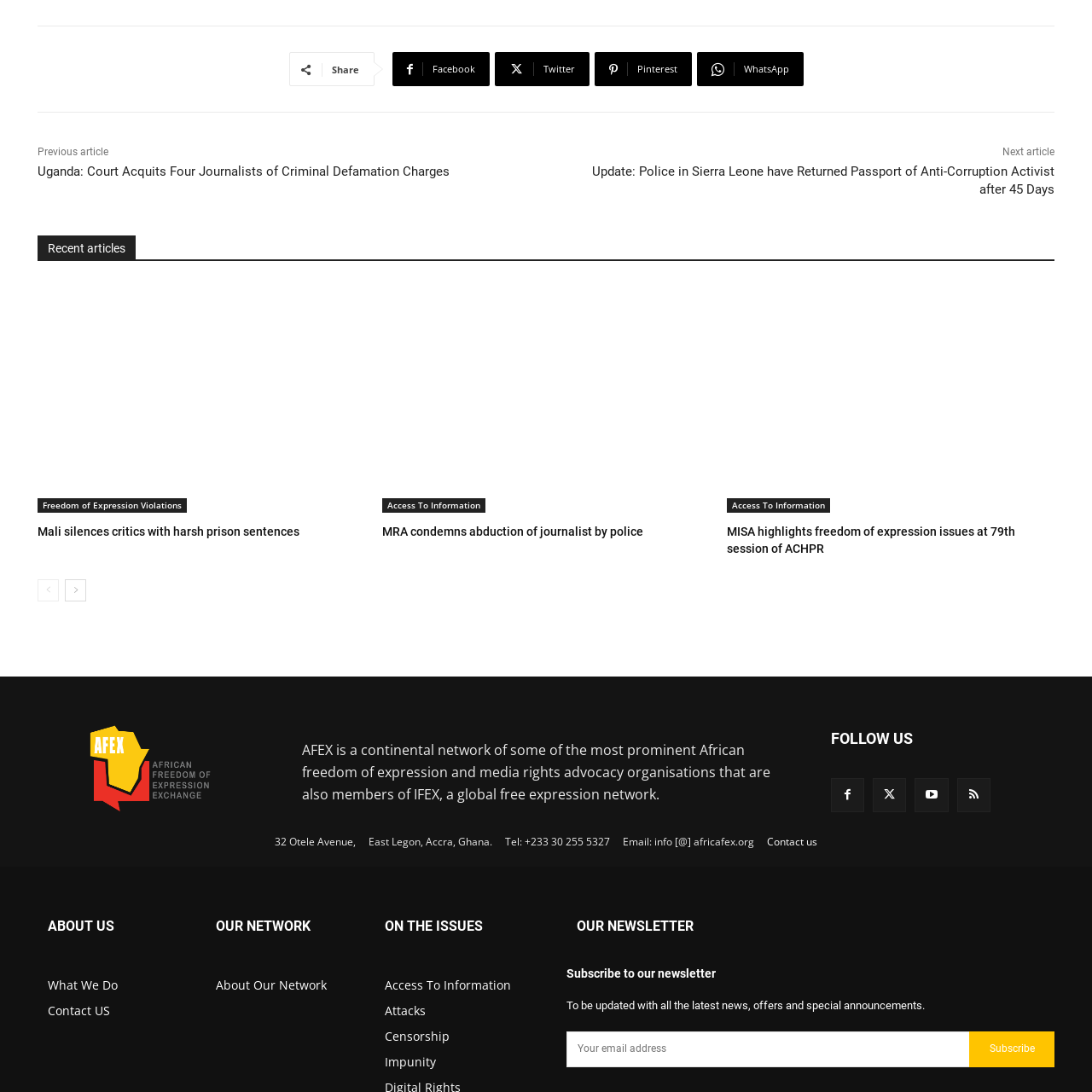Locate the bounding box coordinates of the element I should click to achieve the following instruction: "Click on the Facebook link".

[0.359, 0.048, 0.448, 0.079]